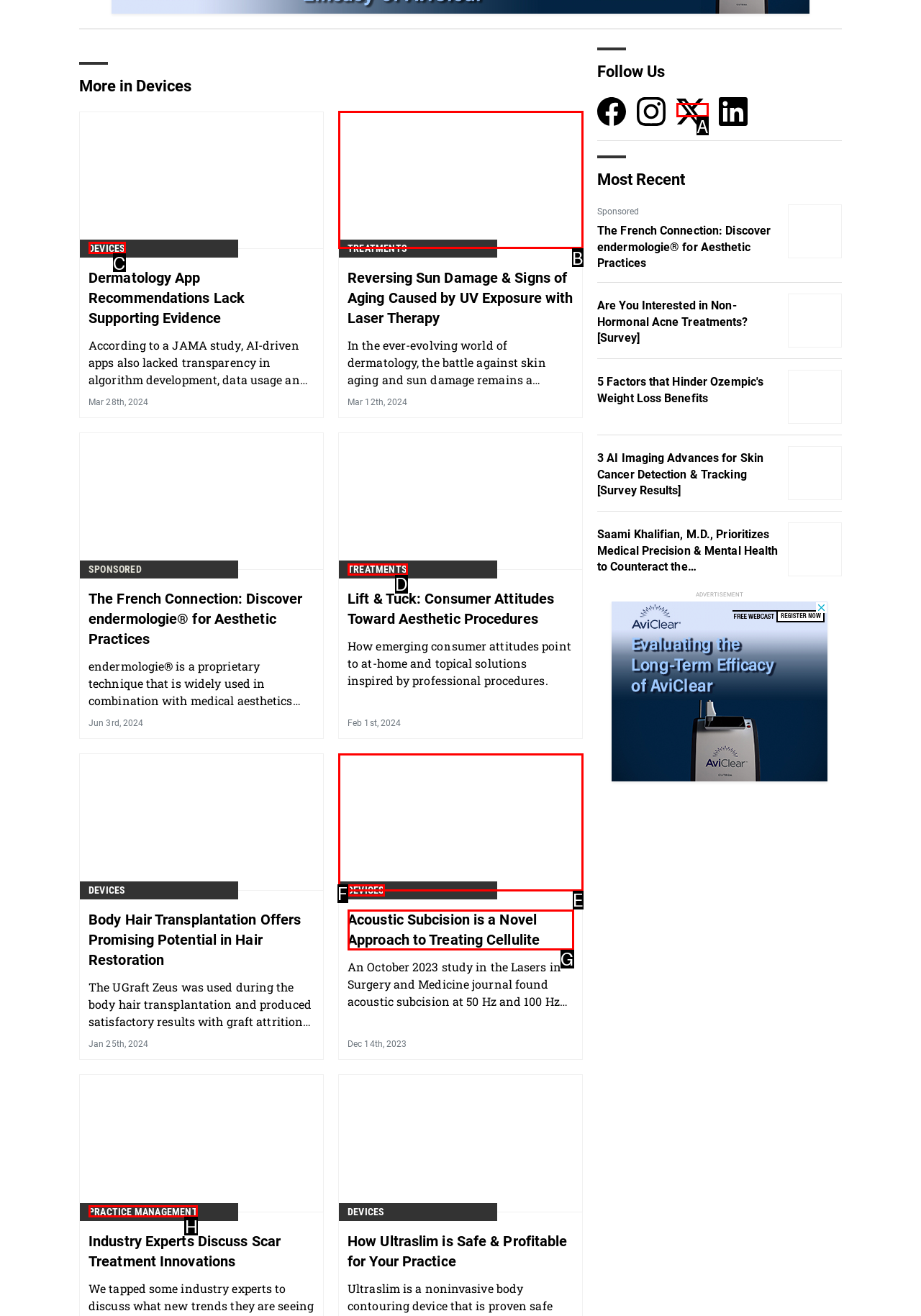Which UI element corresponds to this description: Twitter X icon
Reply with the letter of the correct option.

A